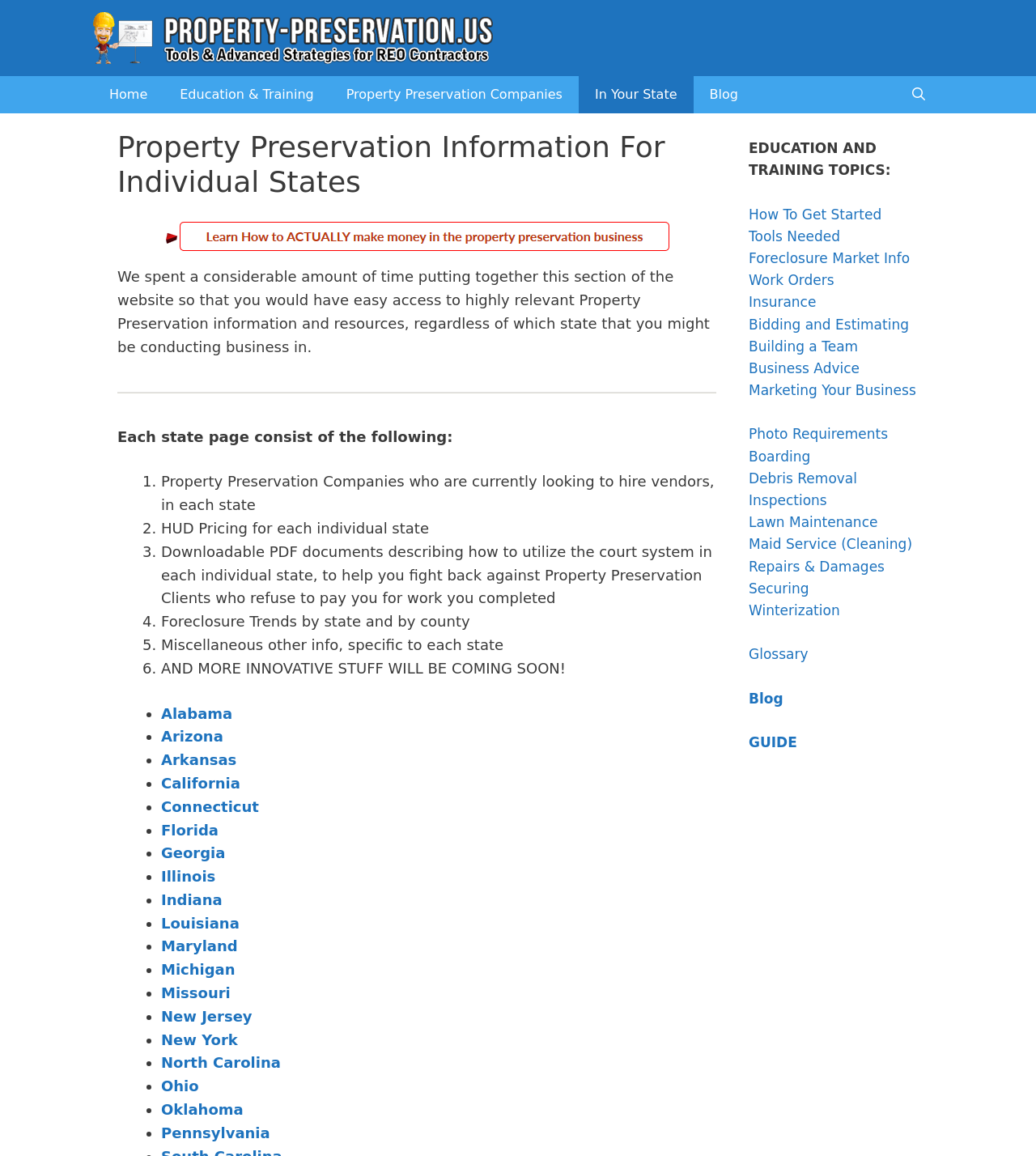Kindly determine the bounding box coordinates for the clickable area to achieve the given instruction: "Click on the 'Property Preservation' link".

[0.09, 0.025, 0.48, 0.039]